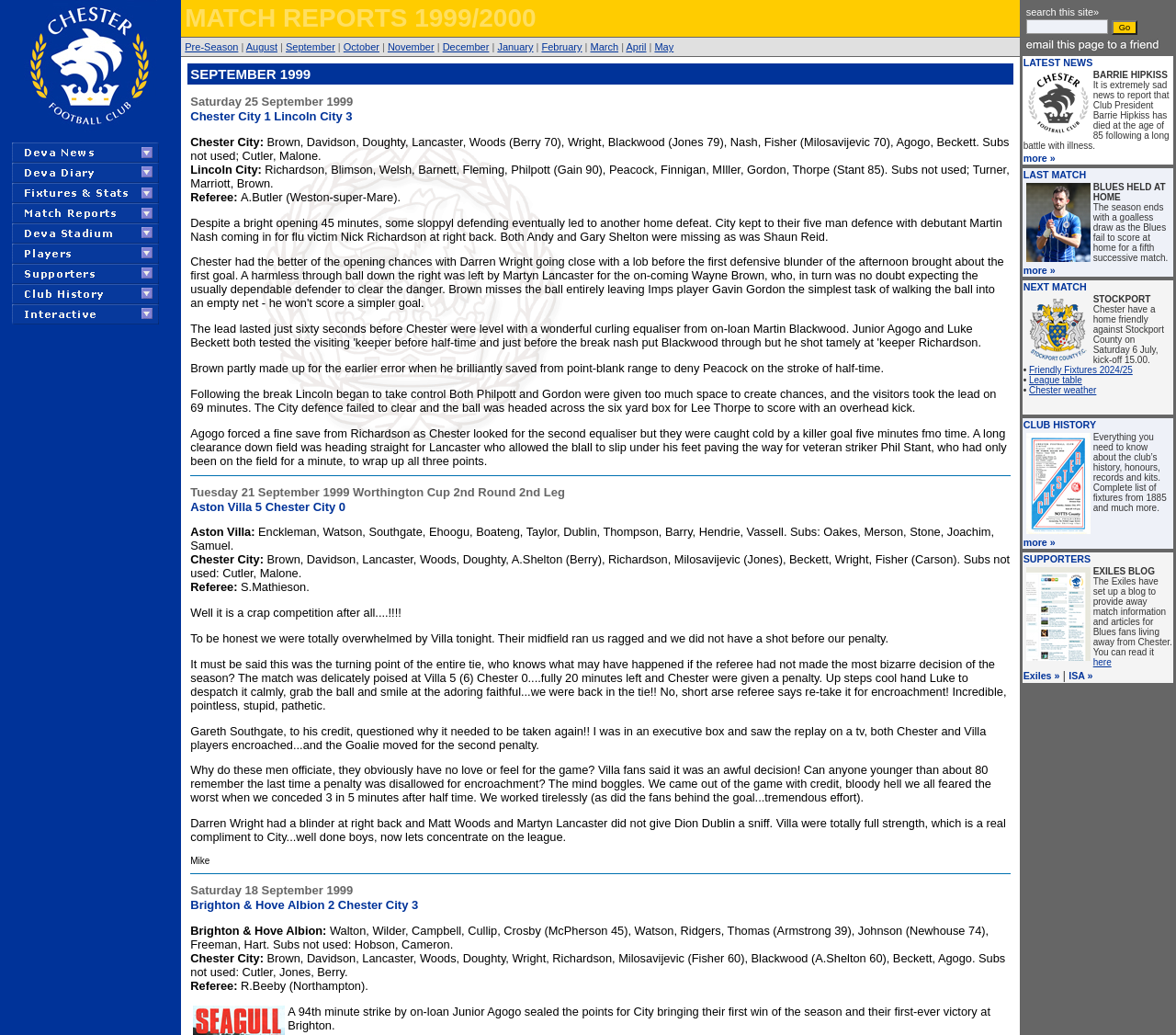Provide a thorough summary of the webpage.

The webpage is about Match Reports for September 1999. At the top, there are 10 links with corresponding images, including "DEVA NEWS", "DEVA DIARY", "FIXTURES AND STATS", "MATCH REPORTS", "DEVA STADIUM", "PLAYERS", "EXILES, ISA, TRAVEL GUIDE", "CLUB HISTORY", and "WALLPAPER, LINKS, SITE MAP". 

Below these links, there is a table with two rows. The first row contains a link "MATCH REPORTS 1999/2000" and the second row contains links to different months, including "Pre-Season", "August", "September", "October", "November", "December", "January", "February", "March", "April", and "May". 

The main content of the webpage is a match report for September 1999. It starts with a brief summary of the match, followed by a detailed description of the game, including the referee, the score, and the players' performances. There are also quotes from the players and the coach, as well as a summary of the game's statistics. 

The webpage also includes reports of other matches, including a Worthington Cup 2nd Round 2nd Leg match against Aston Villa, and a league match against Brighton & Hove Albion. Each report includes details of the match, such as the score, the players, and the referee, as well as a summary of the game.